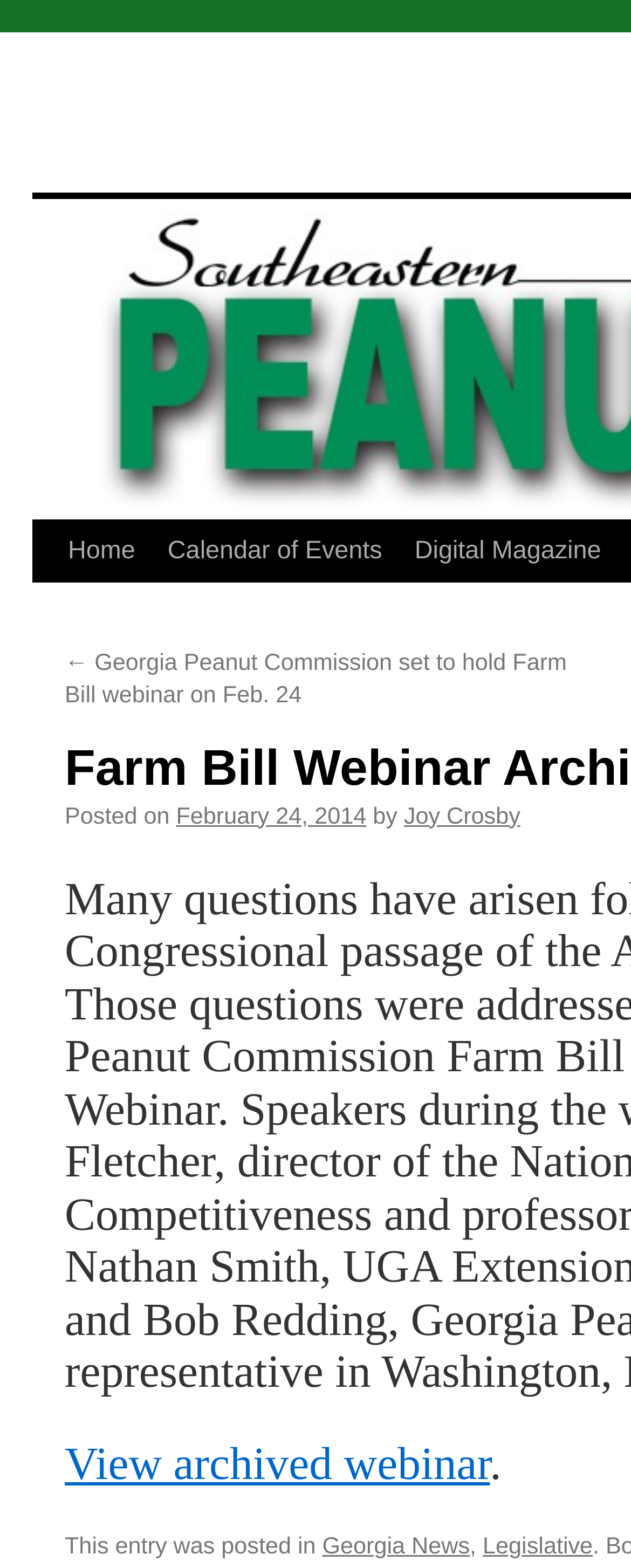What is the category of the post?
Answer the question with detailed information derived from the image.

I found the categories by looking at the links 'Georgia News' and 'Legislative' which are located at the bottom of the post, indicating that they are the categories of the post.